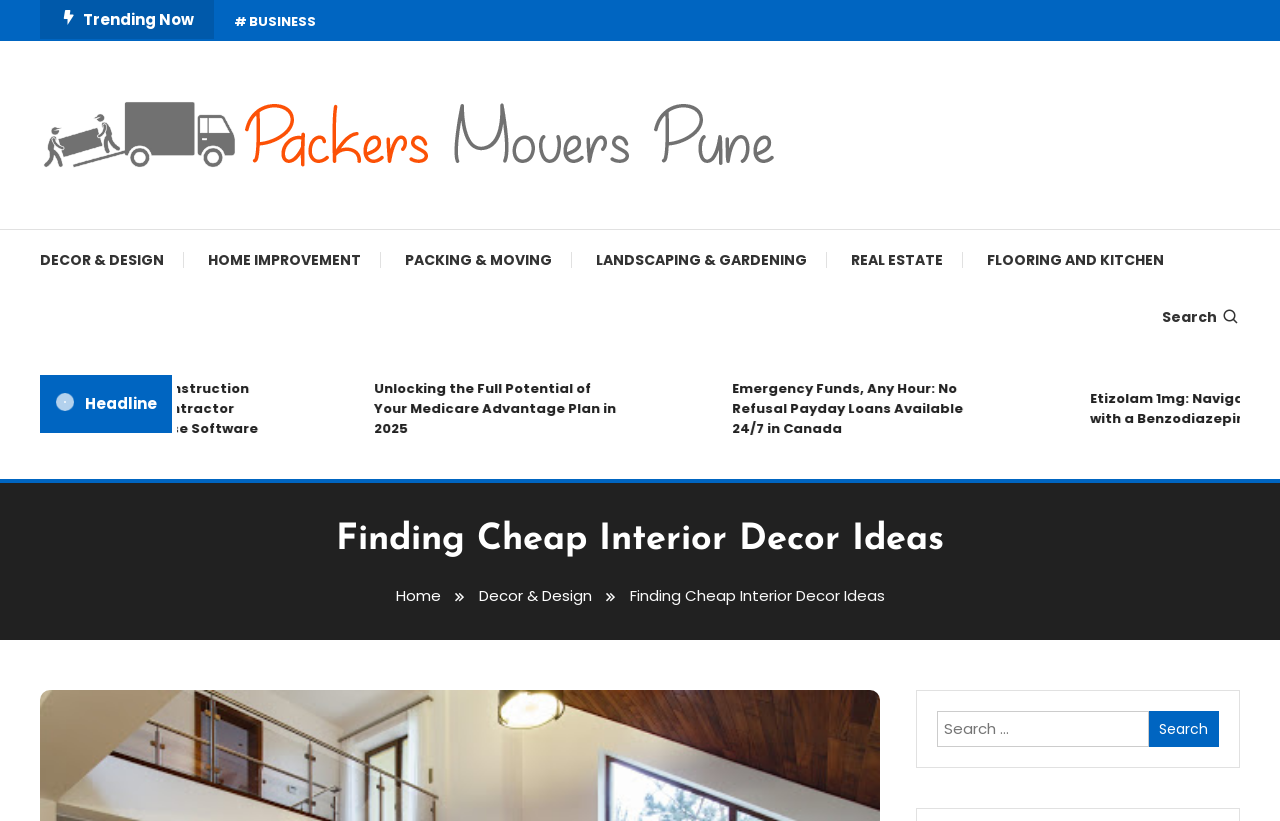Please answer the following question using a single word or phrase: 
What is the category of the blog post?

Home Improvement